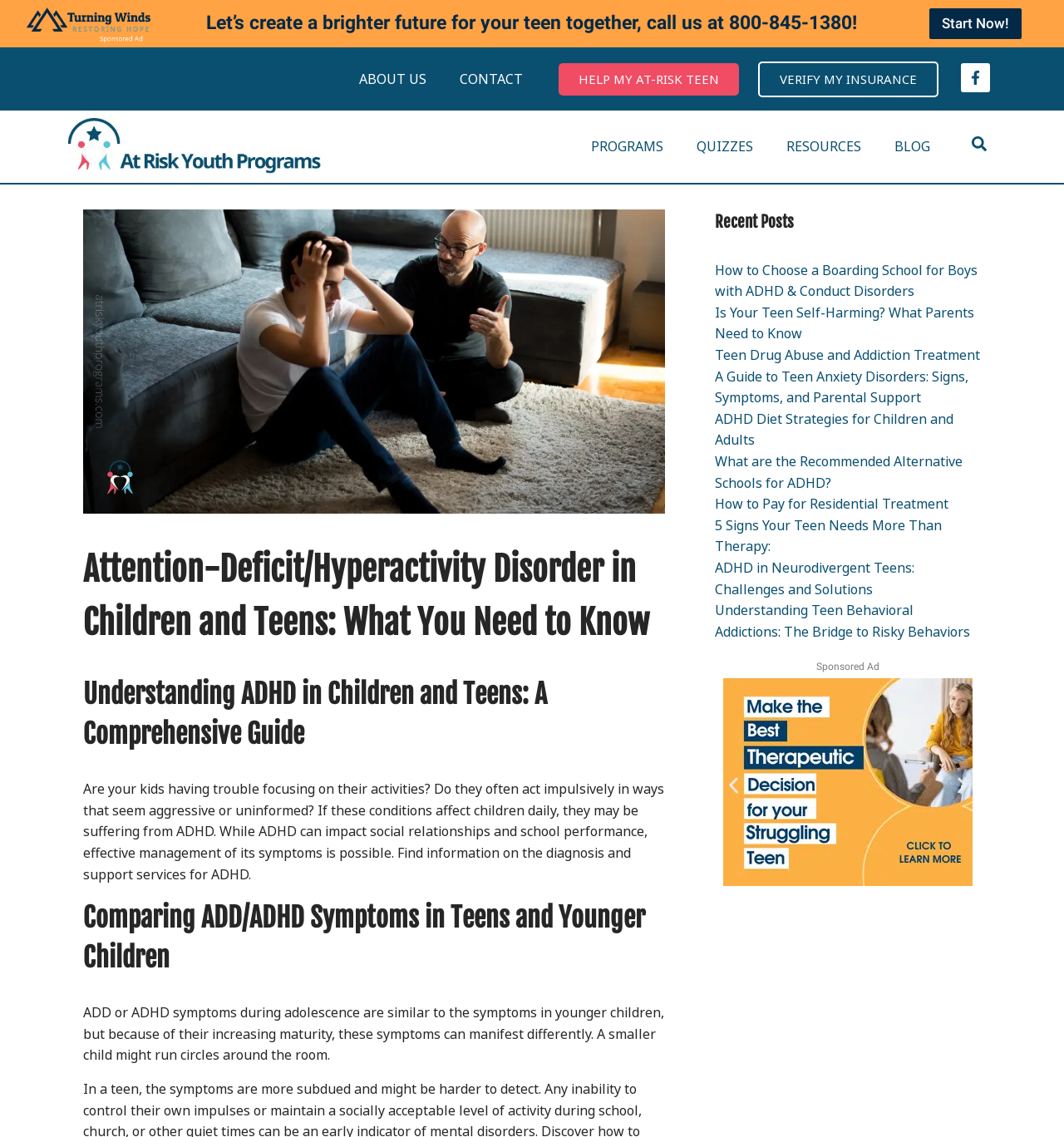Locate the bounding box coordinates of the area you need to click to fulfill this instruction: 'Learn about 'ADHD in Neurodivergent Teens''. The coordinates must be in the form of four float numbers ranging from 0 to 1: [left, top, right, bottom].

[0.672, 0.491, 0.859, 0.526]